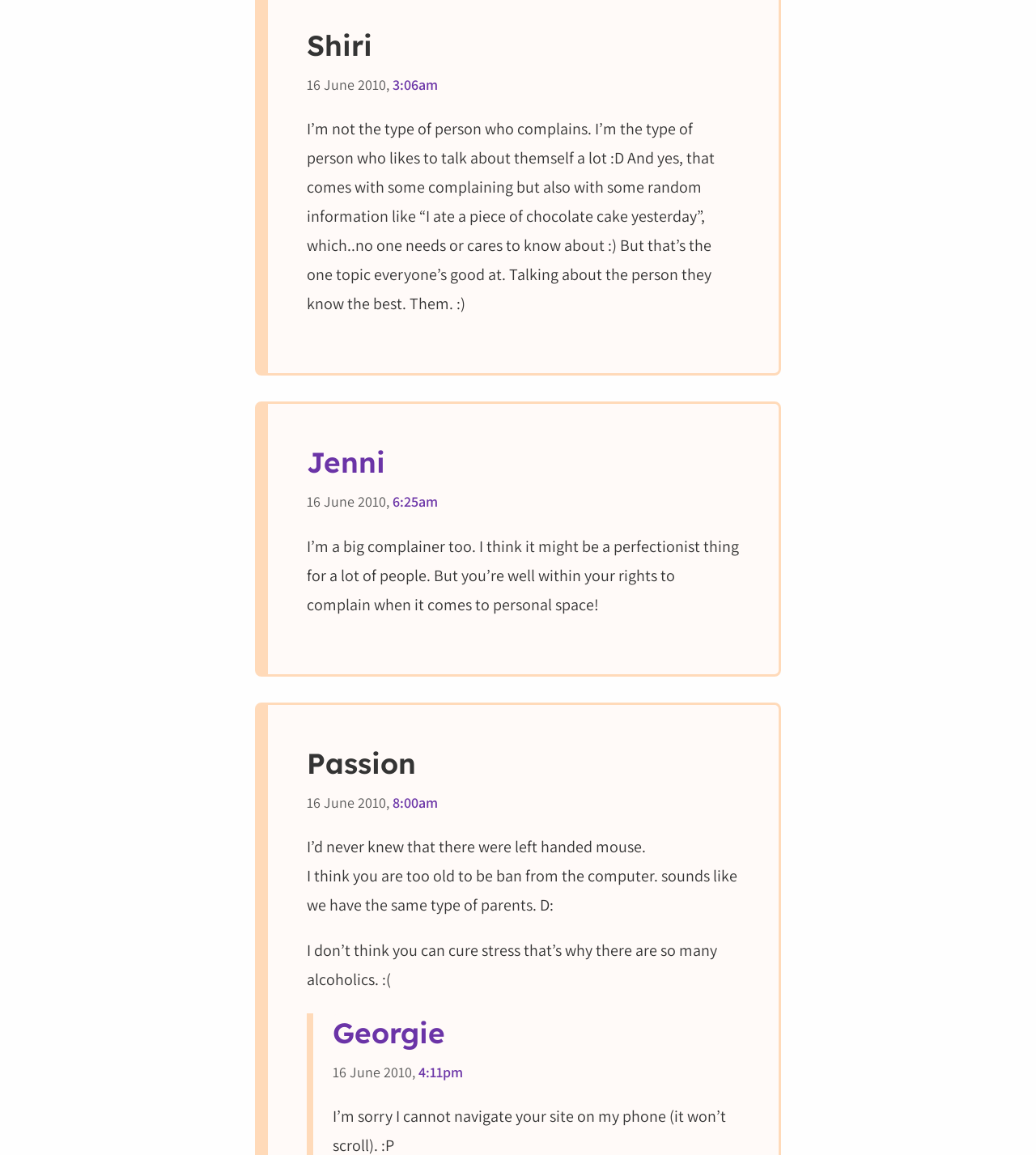Answer the question in one word or a short phrase:
How many links are in the article 'Link to Jenni’s website'?

1